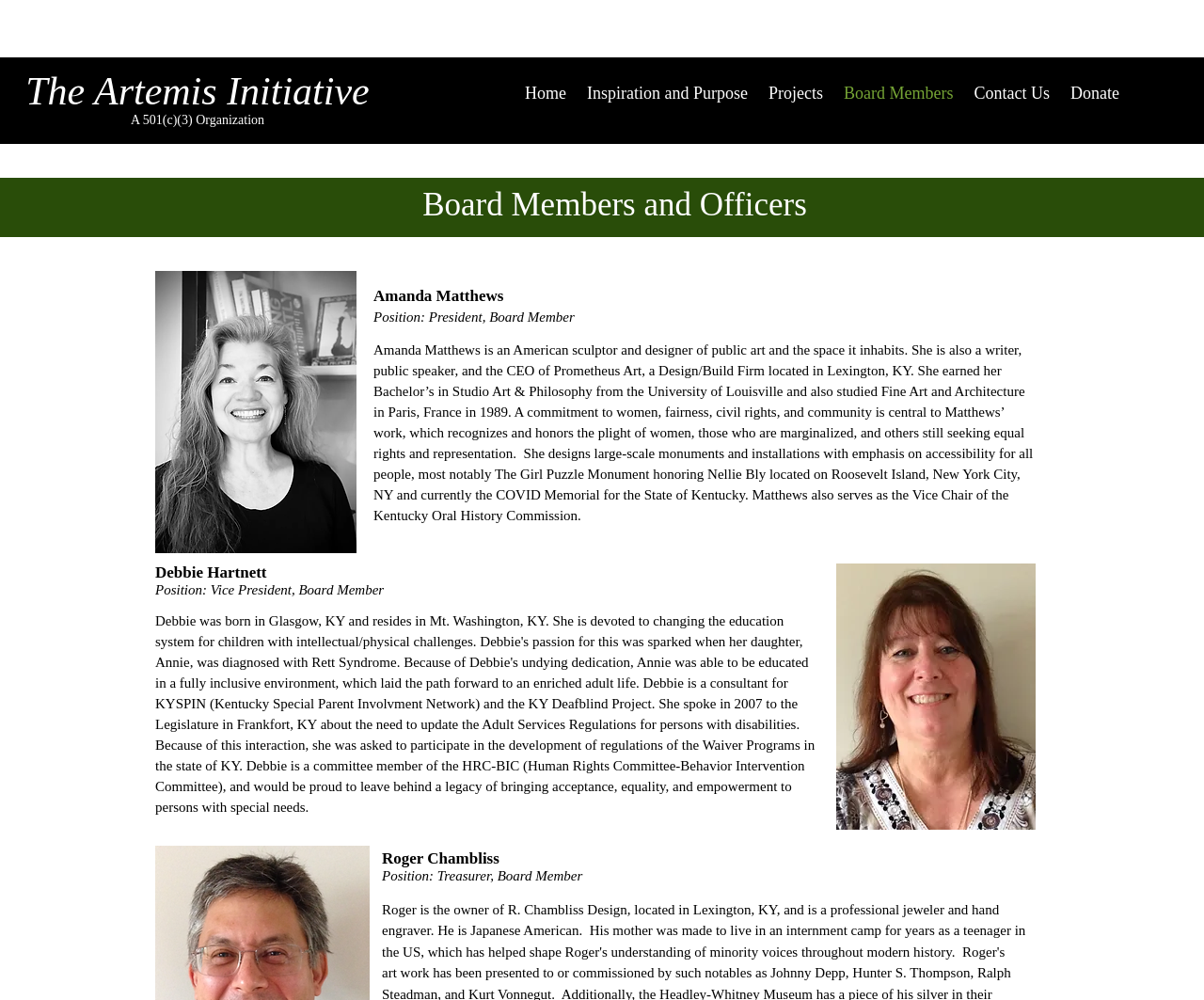Provide the bounding box coordinates of the HTML element this sentence describes: "Board Members".

[0.692, 0.082, 0.8, 0.105]